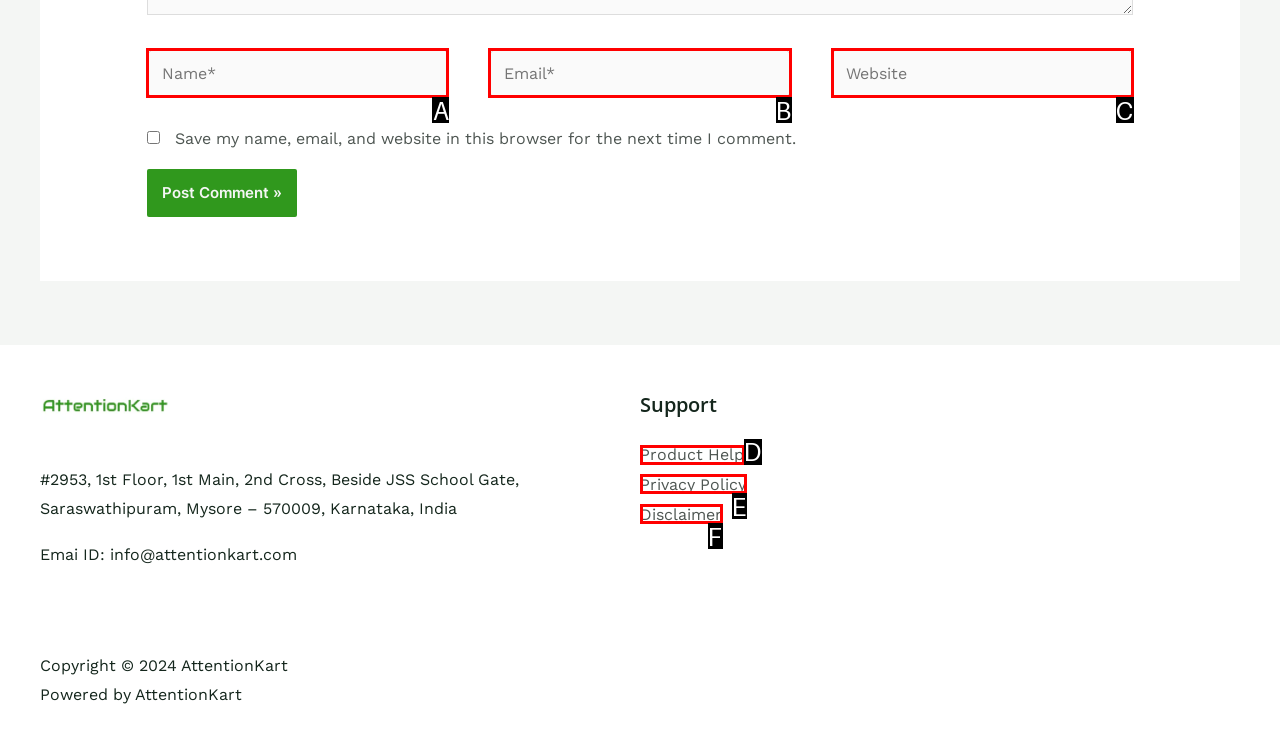Determine which HTML element matches the given description: Disclaimer. Provide the corresponding option's letter directly.

F